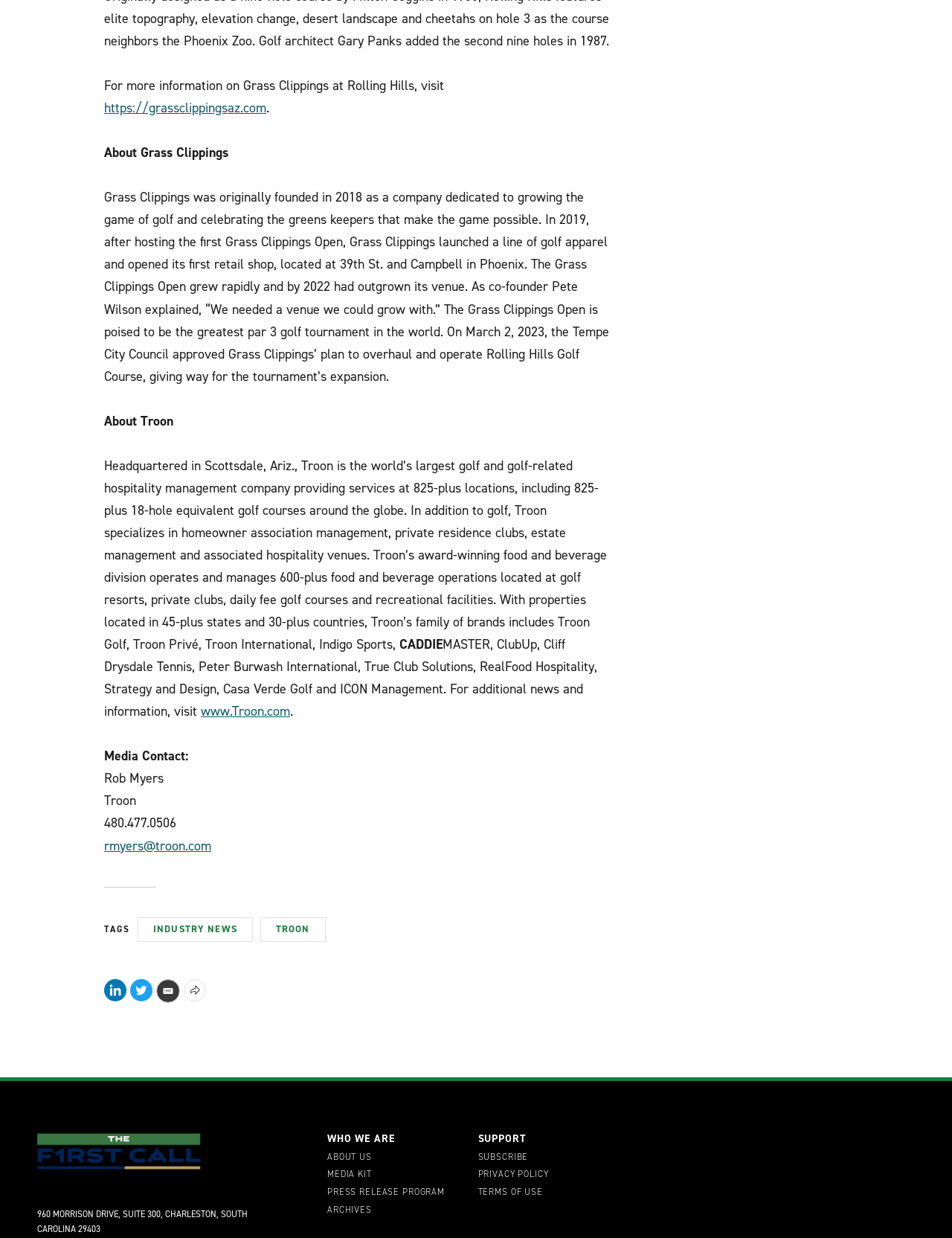Who is the co-founder of Grass Clippings?
Based on the visual details in the image, please answer the question thoroughly.

The question is asking about the co-founder of Grass Clippings. After reading the text, I found that Pete Wilson is mentioned as the co-founder of Grass Clippings, who explained the need for a new venue for the Grass Clippings Open.